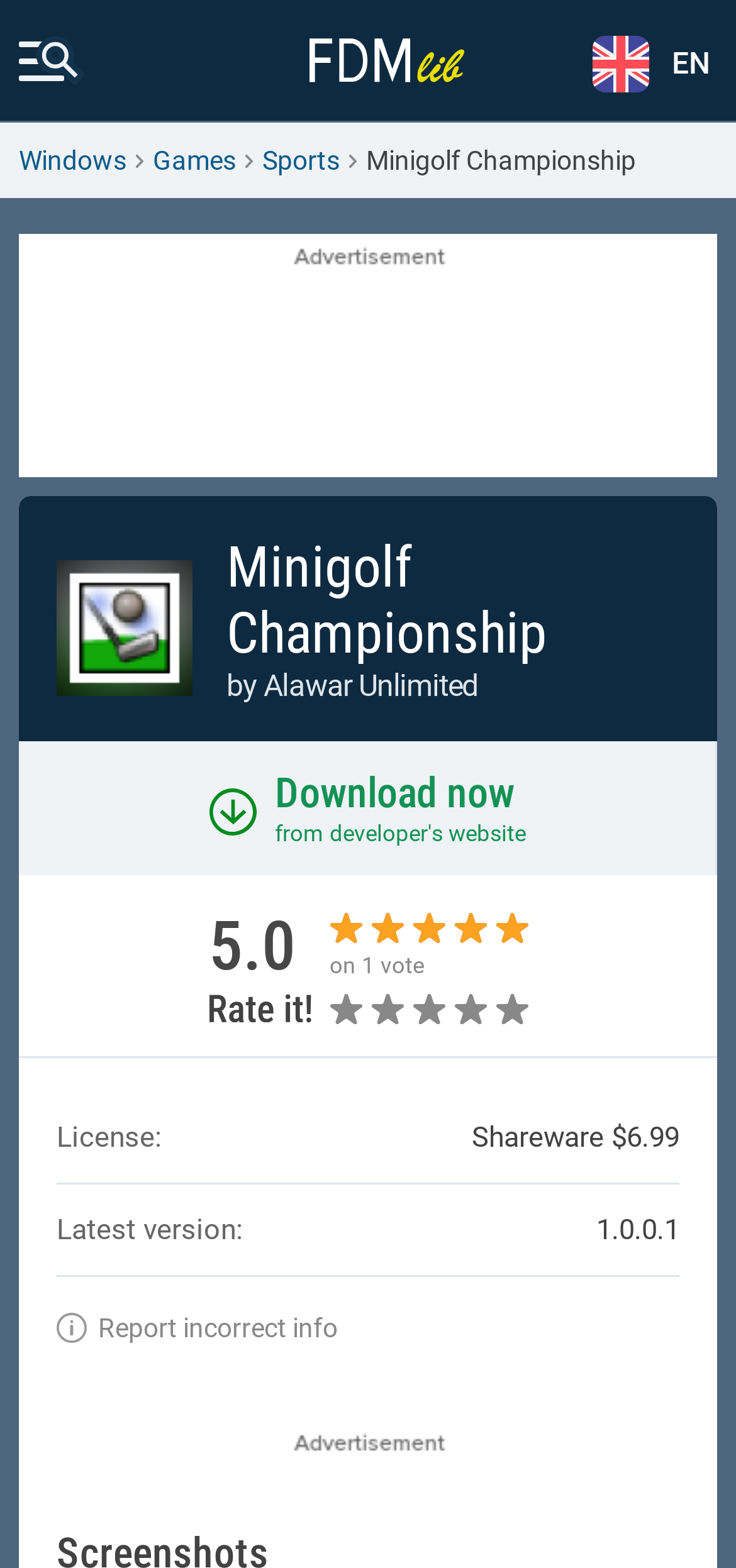Given the description "Refund and Returns Policy", determine the bounding box of the corresponding UI element.

None